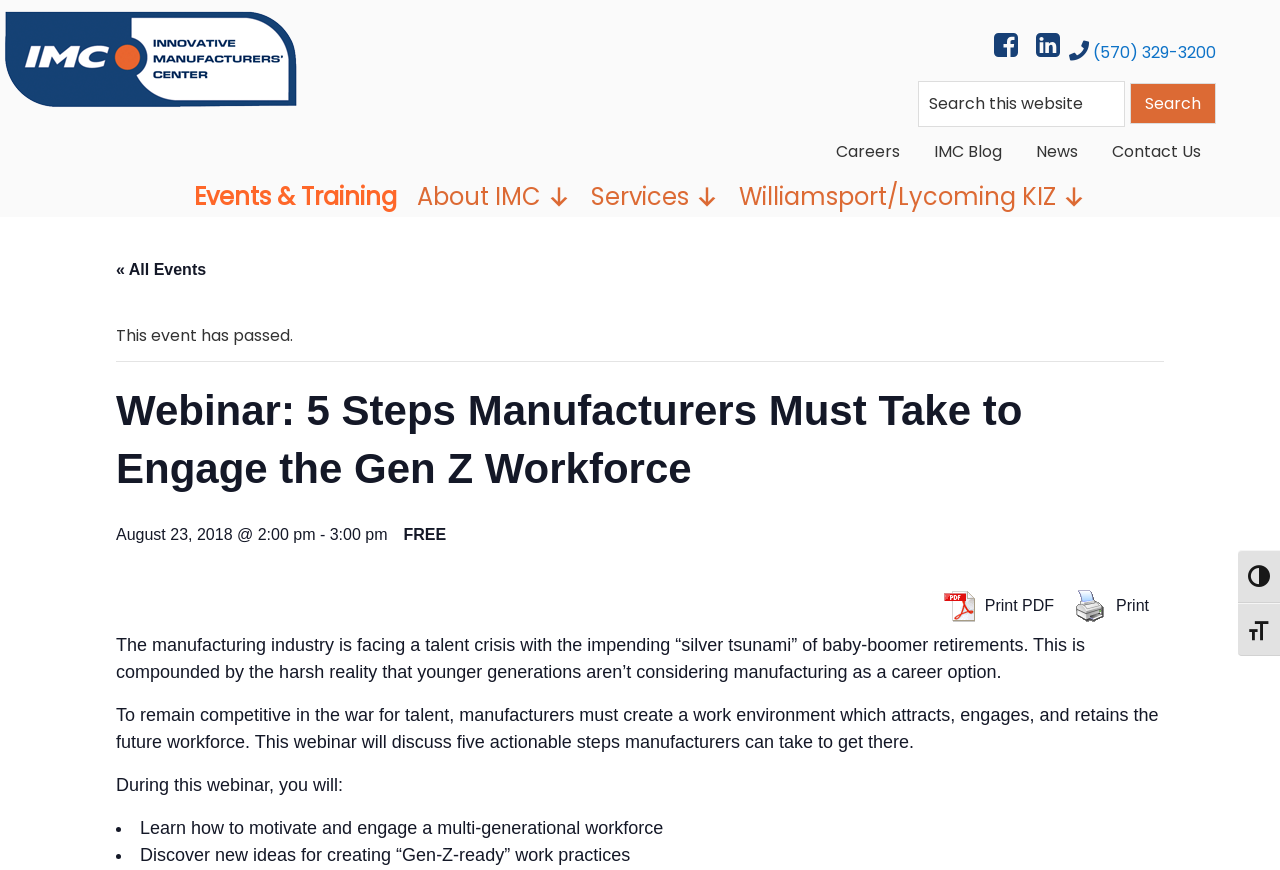Extract the bounding box coordinates of the UI element described: "parent_node: (570) 329-3200". Provide the coordinates in the format [left, top, right, bottom] with values ranging from 0 to 1.

[0.802, 0.028, 0.835, 0.082]